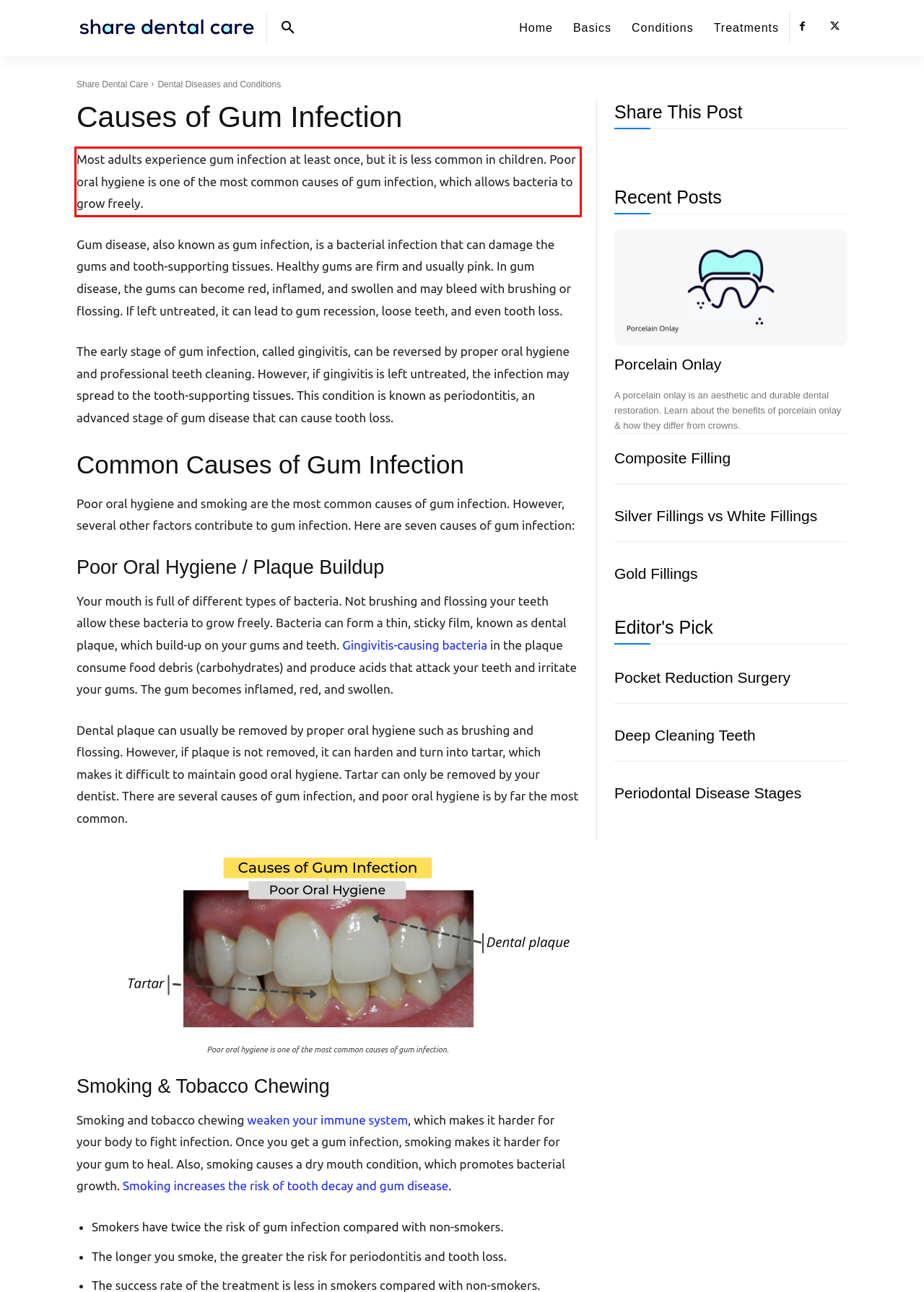Given a webpage screenshot, identify the text inside the red bounding box using OCR and extract it.

Most adults experience gum infection at least once, but it is less common in children. Poor oral hygiene is one of the most common causes of gum infection, which allows bacteria to grow freely.